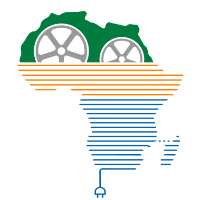Elaborate on the contents of the image in great detail.

The image represents the concept of E-mobility in Africa, creatively illustrated with a contour of the African continent. Prominently featured are two stylized wheels, symbolizing electric vehicles, positioned atop the continent in green. This imagery is complemented by horizontal lines in orange and blue, conveying the transition to sustainable transportation. At the bottom of the continent, an electric plug connects to the base, emphasizing the importance of electric infrastructure in supporting the e-mobility movement. This visual is part of the "Africa E-mobility Readiness Index Data Change Request Form," which aims to gather and update crucial data regarding the readiness of African nations for a shift towards electric mobility solutions.